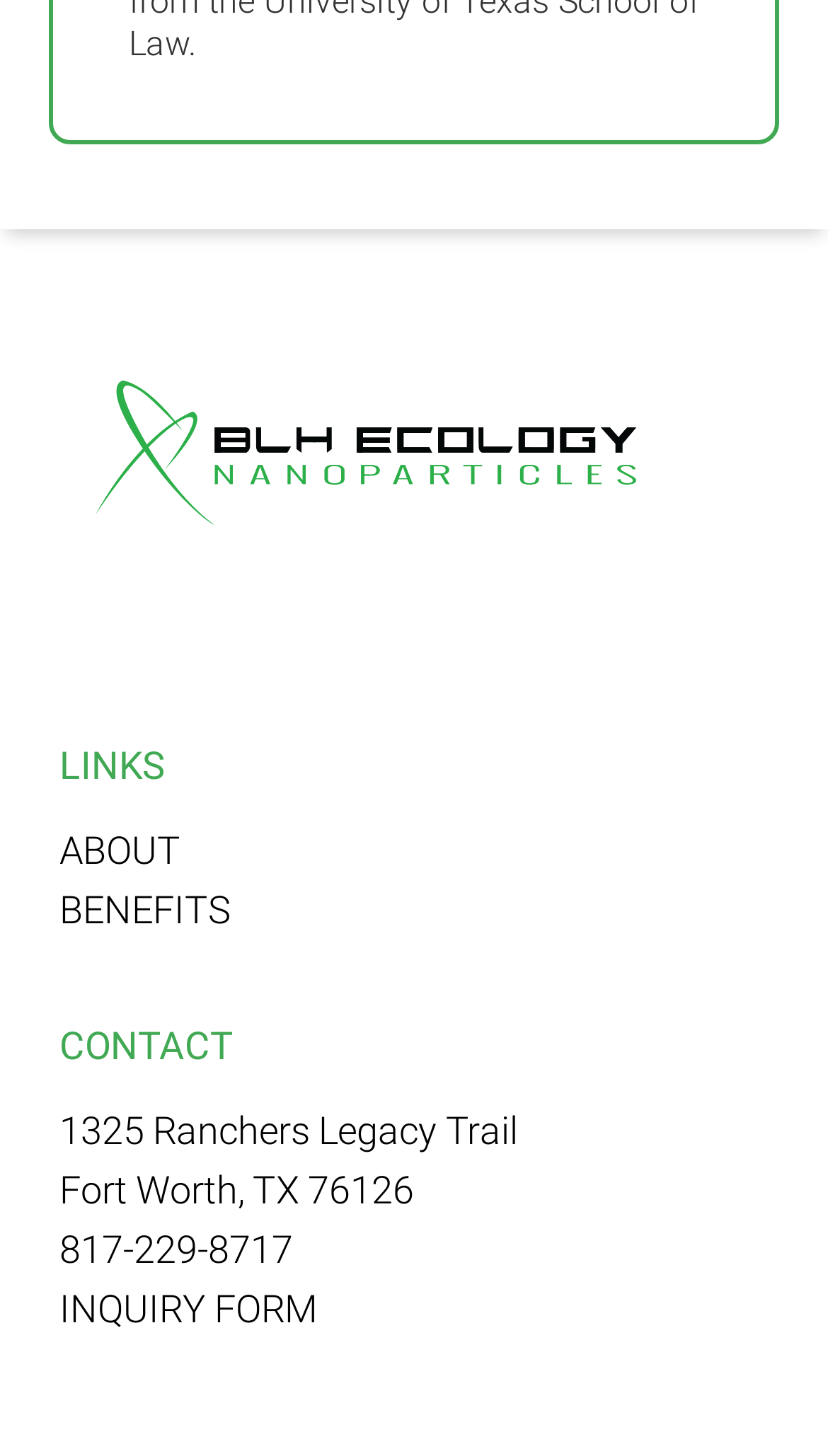Locate the bounding box coordinates of the UI element described by: "BENEFITS". Provide the coordinates as four float numbers between 0 and 1, formatted as [left, top, right, bottom].

[0.072, 0.611, 0.928, 0.64]